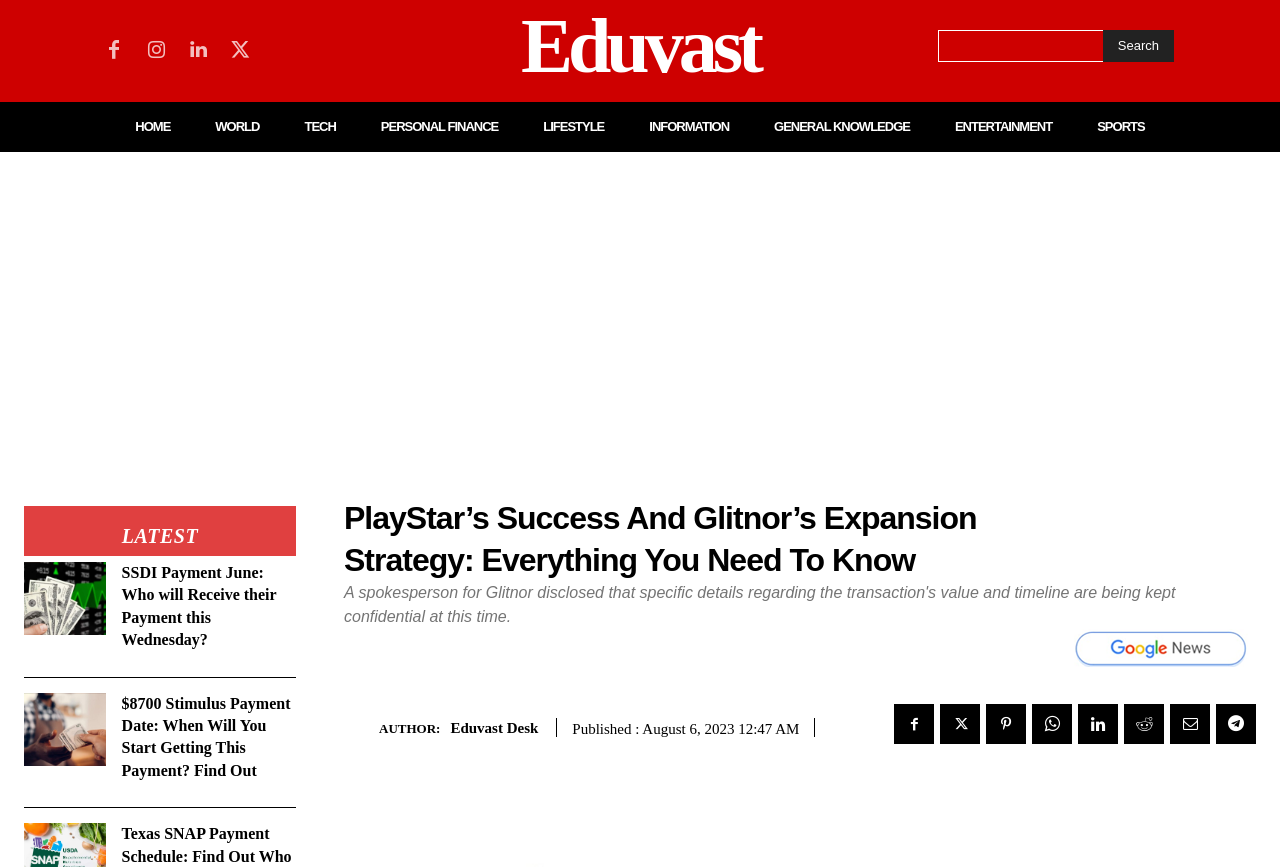Identify the bounding box coordinates of the area that should be clicked in order to complete the given instruction: "Go to HOME page". The bounding box coordinates should be four float numbers between 0 and 1, i.e., [left, top, right, bottom].

[0.106, 0.118, 0.133, 0.175]